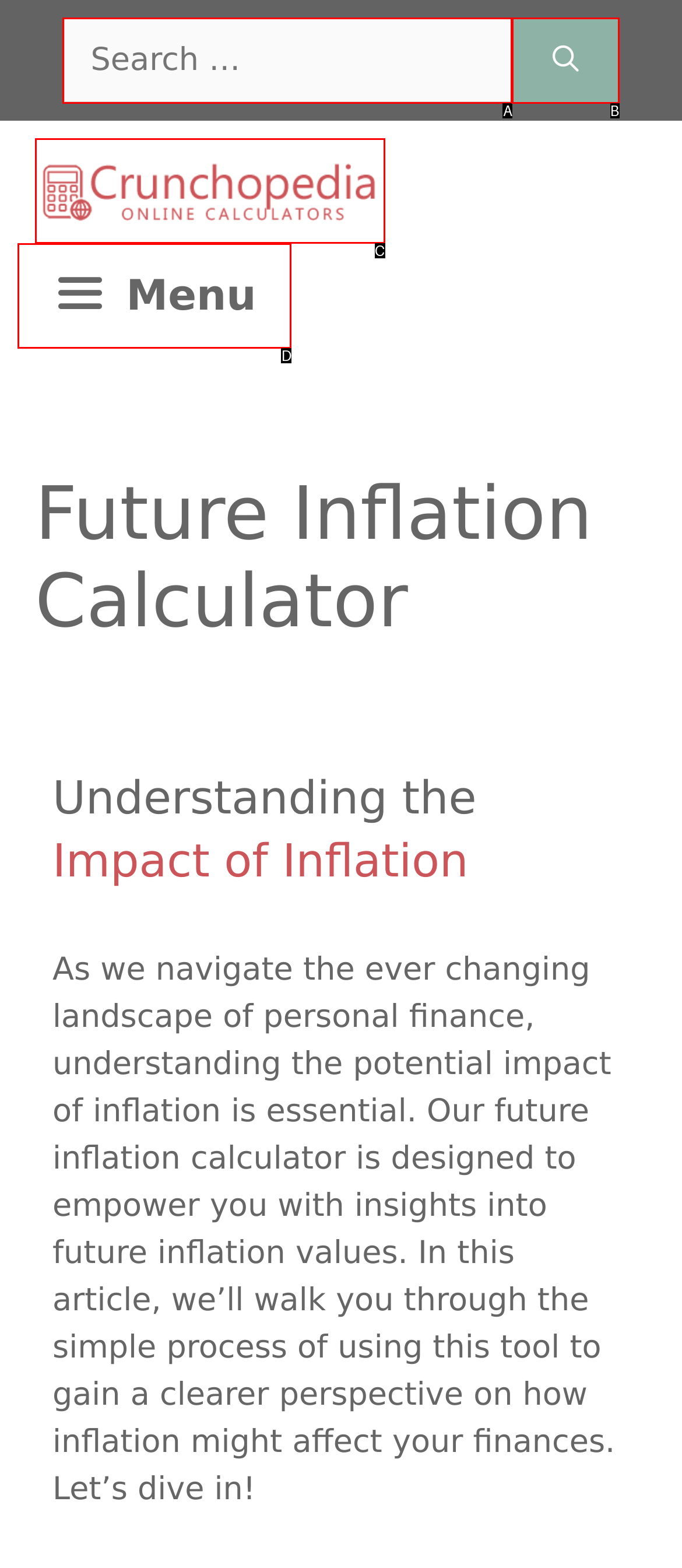Based on the description Home, identify the most suitable HTML element from the options. Provide your answer as the corresponding letter.

None